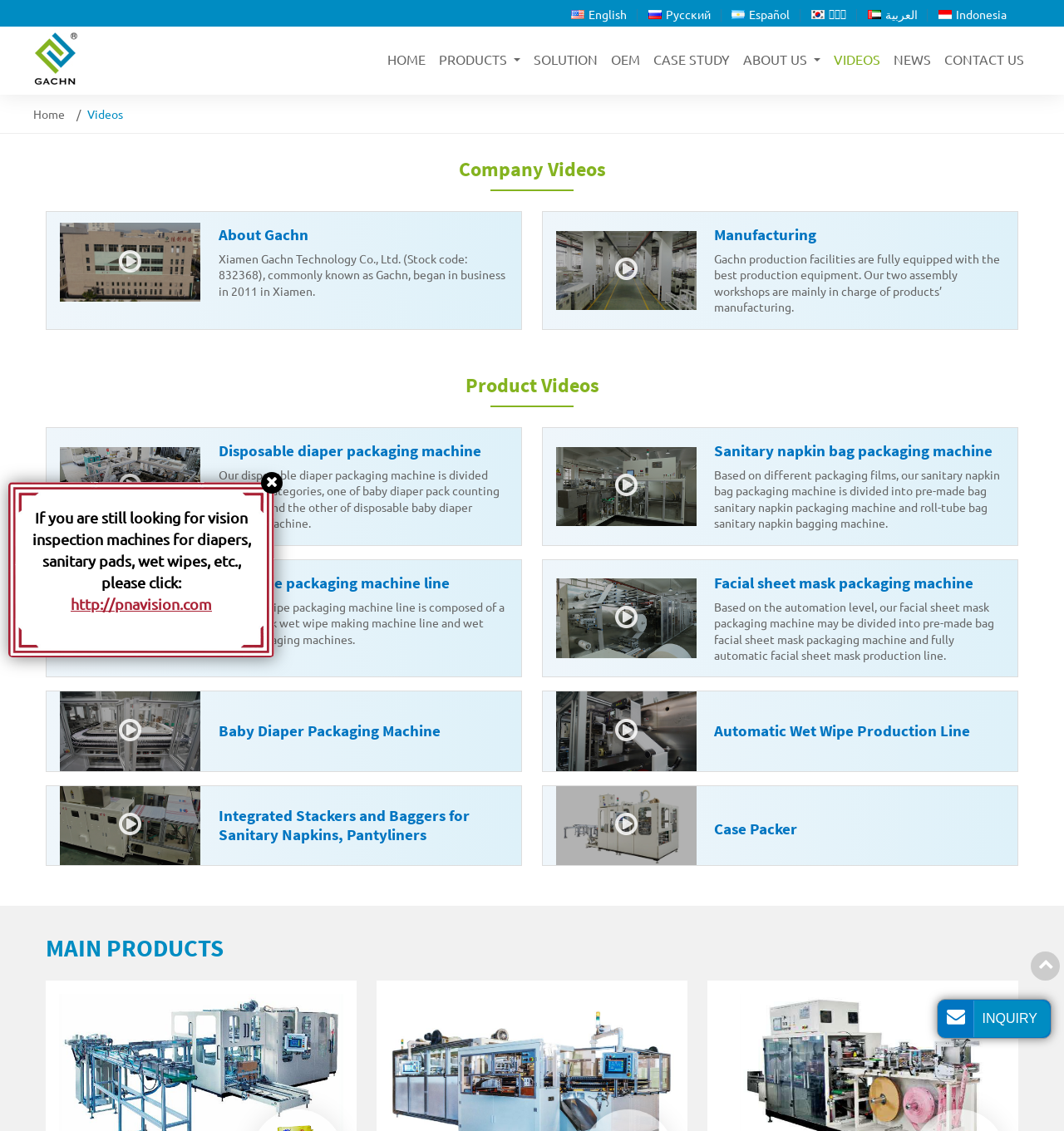Identify the bounding box for the UI element described as: "Inquire About Cost & Availability". The coordinates should be four float numbers between 0 and 1, i.e., [left, top, right, bottom].

None